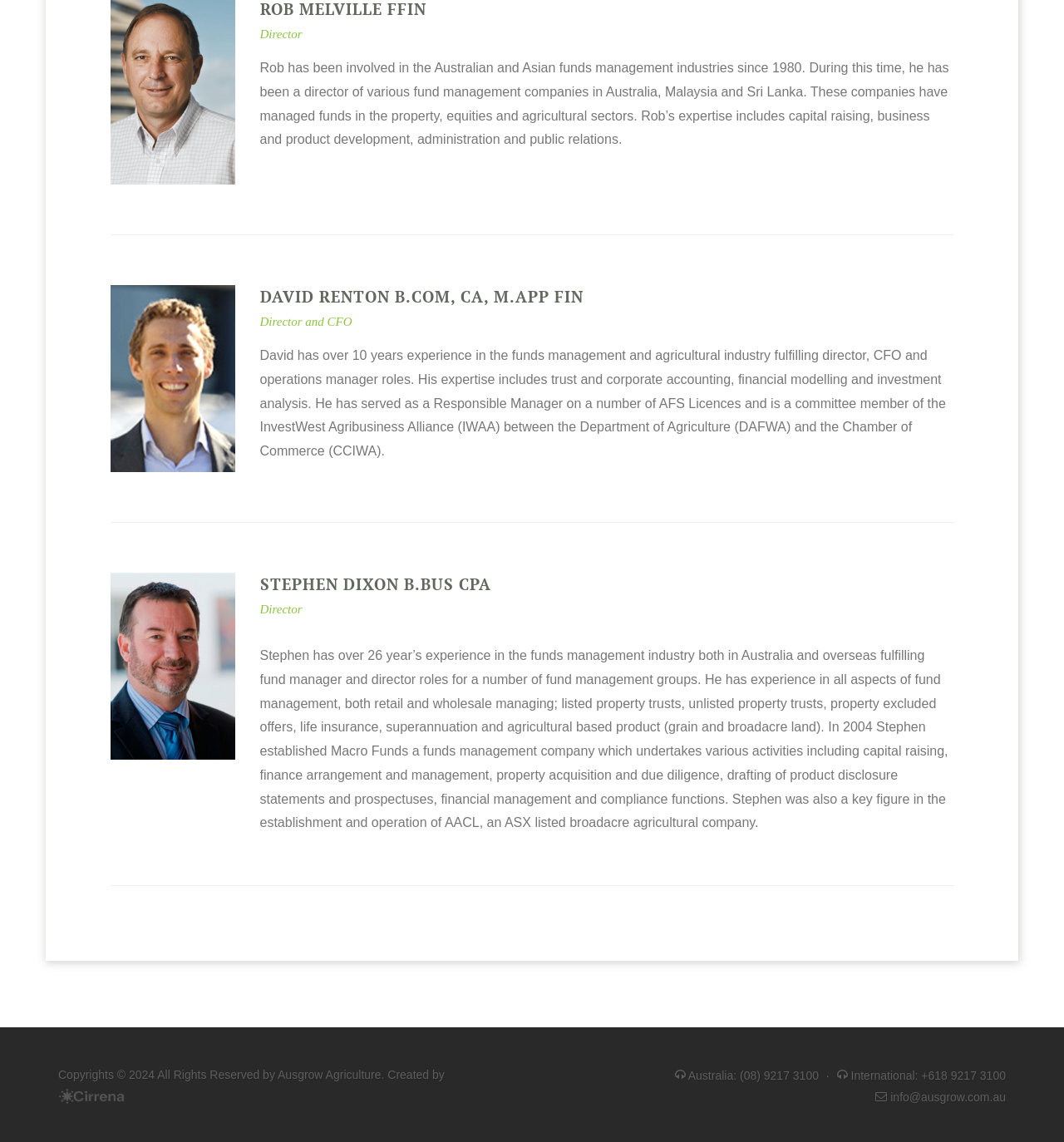What is the email address for contact?
With the help of the image, please provide a detailed response to the question.

From the link element with the OCR text 'info@ausgrow.com.au', we can infer that the email address for contact is info@ausgrow.com.au.